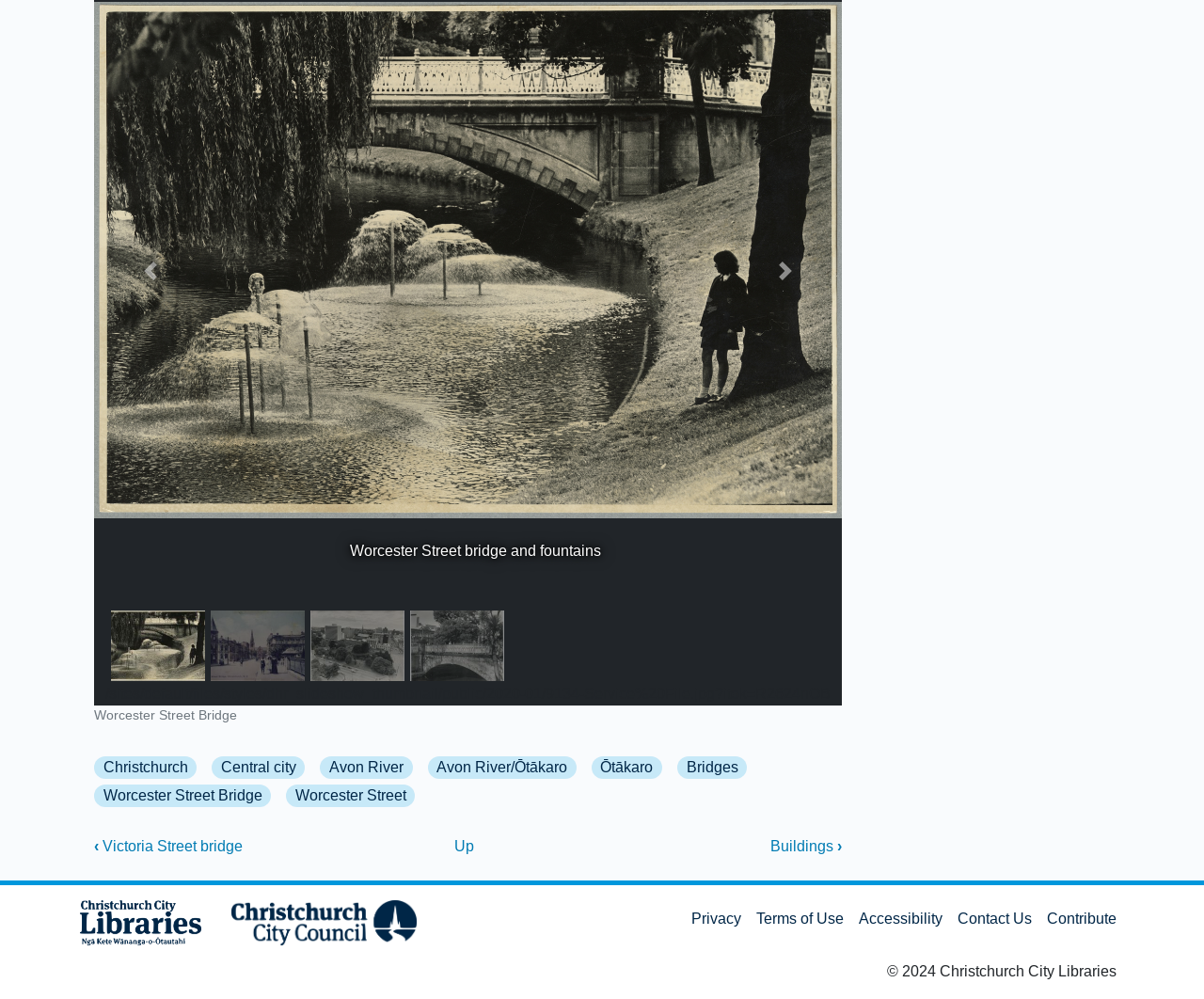Based on the description "alt="Christchurch City Council"", find the bounding box of the specified UI element.

[0.192, 0.901, 0.346, 0.946]